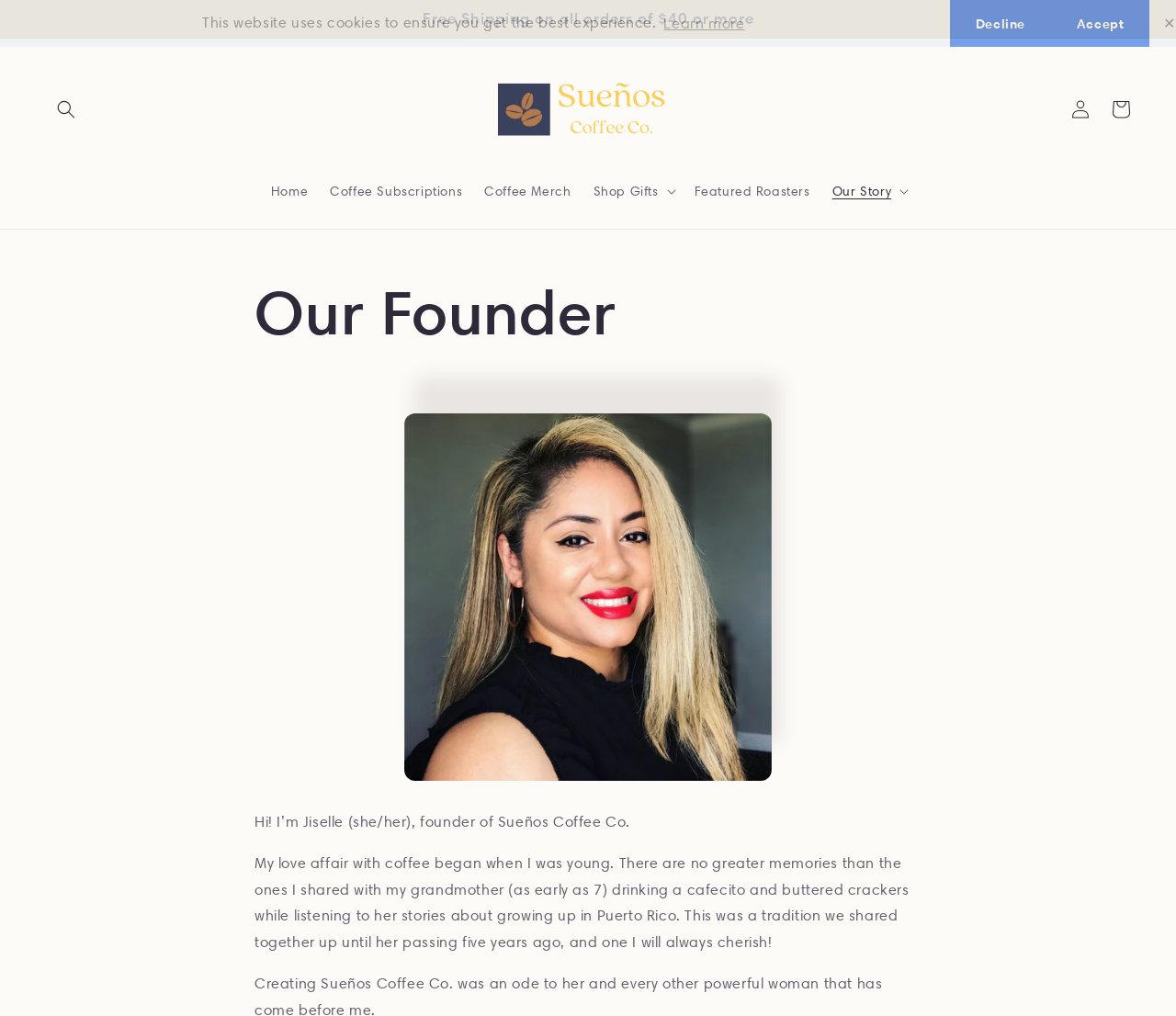Summarize the webpage with a detailed and informative caption.

The webpage is about Sueños Coffee Co, a women-forward specialty and craft coffee marketplace. At the top, there is a cookie notification bar with three buttons: "Learn more", "Deny cookies", and "Allow cookies". The "Deny cookies" button has a "Decline" label, and the "Allow cookies" button has an "Accept" label. There is also a "dismiss cookie message" button with a "✕" symbol.

Below the cookie notification bar, there is an announcement section that spans the full width of the page, with a message "Free Shipping on all orders of $40 or more".

On the top-left corner, there is a search button with a magnifying glass icon. Next to it, there is a link to the Sueños Coffee Co homepage, accompanied by the company's logo. The navigation menu consists of links to "Home", "Coffee Subscriptions", "Coffee Merch", "Shop Gifts", "Featured Roasters", and "Our Story".

On the right side of the navigation menu, there are links to "Log in" and "Cart". Below the navigation menu, there is a section dedicated to the founder of Sueños Coffee Co. The section has a heading "Our Founder" and features a large image of the founder. There is a brief introduction to the founder, Jiselle, who shares her story of how her love for coffee began with her grandmother. The text describes how Jiselle cherished the tradition of drinking coffee with her grandmother and how it inspired her to start Sueños Coffee Co.